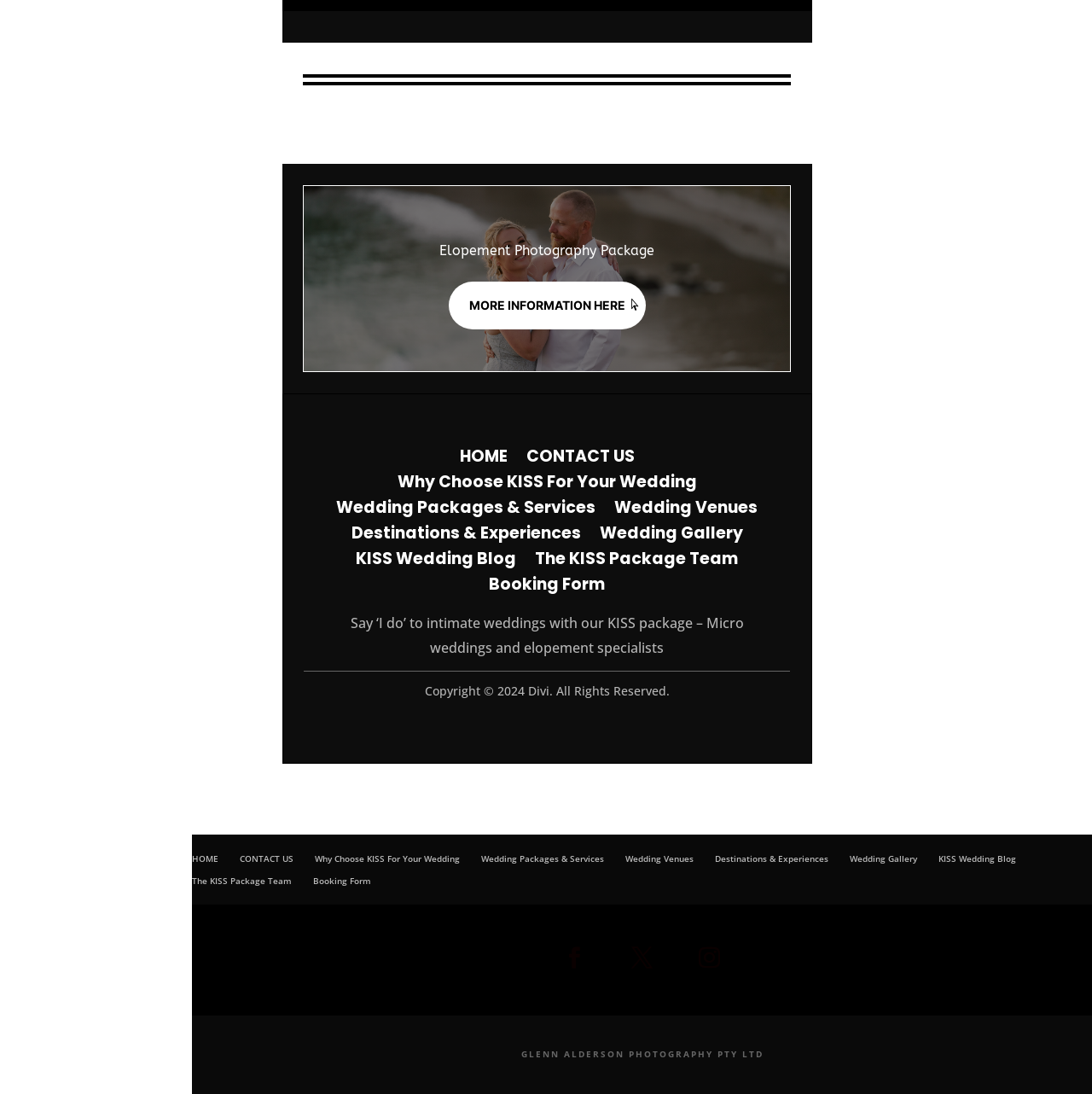Please find the bounding box coordinates of the section that needs to be clicked to achieve this instruction: "Visit 'HOME' page".

[0.421, 0.406, 0.465, 0.423]